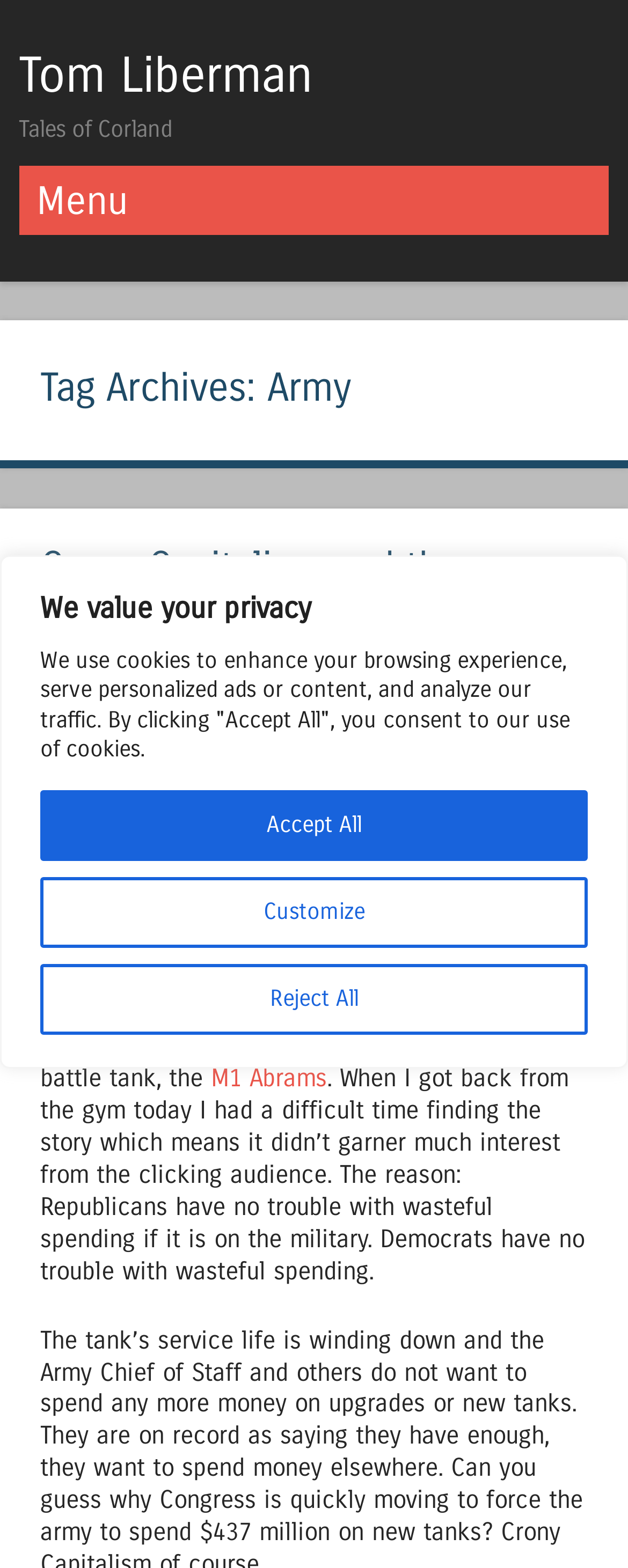How many headings are there on the webpage?
Please answer the question as detailed as possible based on the image.

There are four heading elements on the webpage, namely 'Tom Liberman', 'Tales of Corland', 'Menu', and 'Tag Archives: Army', which are all direct children of the root element or its descendants.